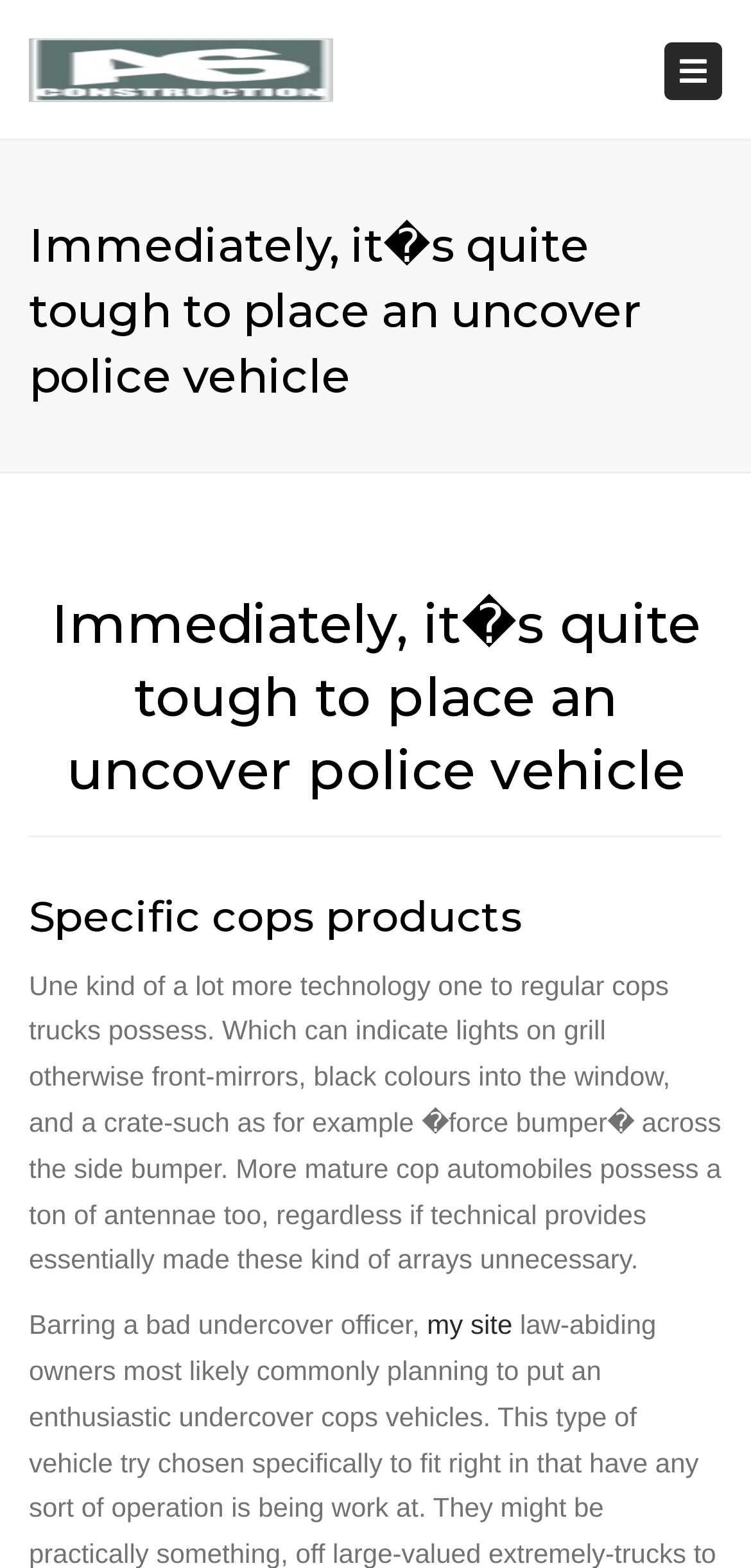What is the link at the bottom of the page?
Based on the image, provide your answer in one word or phrase.

My site